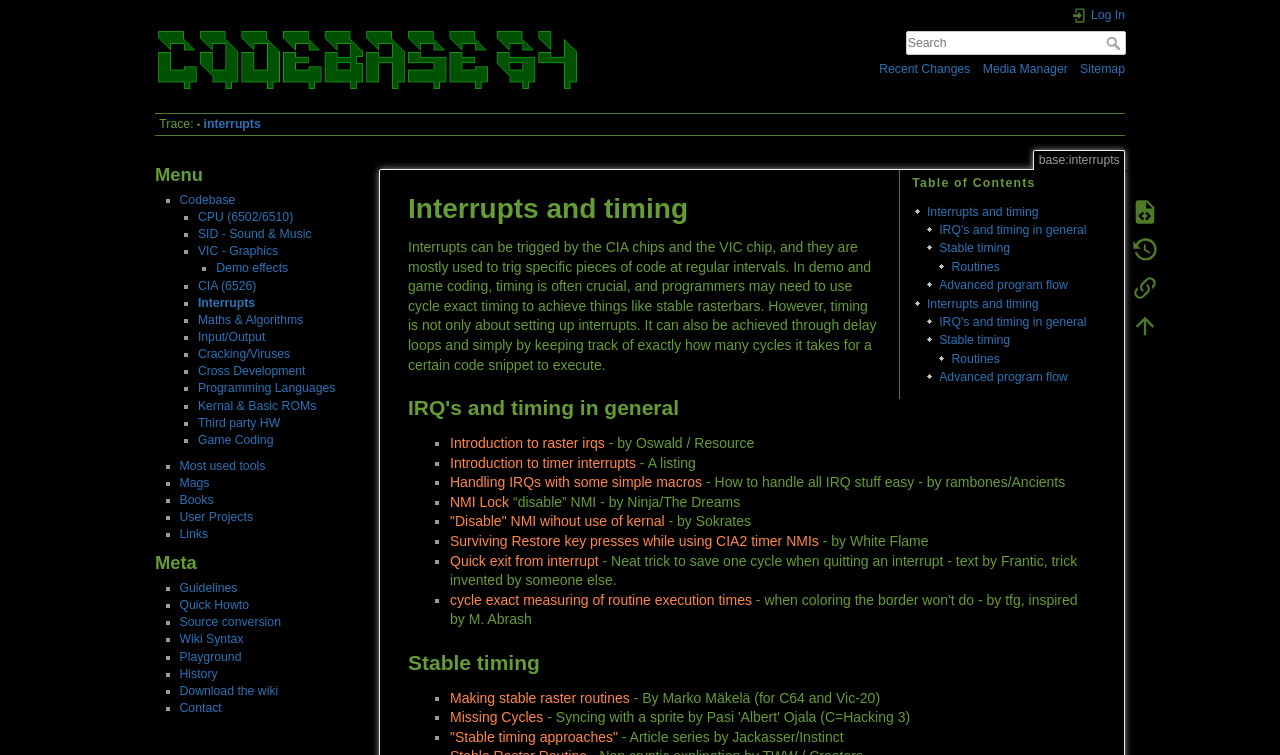Carefully observe the image and respond to the question with a detailed answer:
What is the purpose of the 'Sidebar' section?

The 'Sidebar' section is located on the left side of the webpage, and it provides a navigation menu for users to access various sections of the wiki. The menu includes links to topics such as Codebase, CPU, SID, and more, making it easy for users to find the information they need.